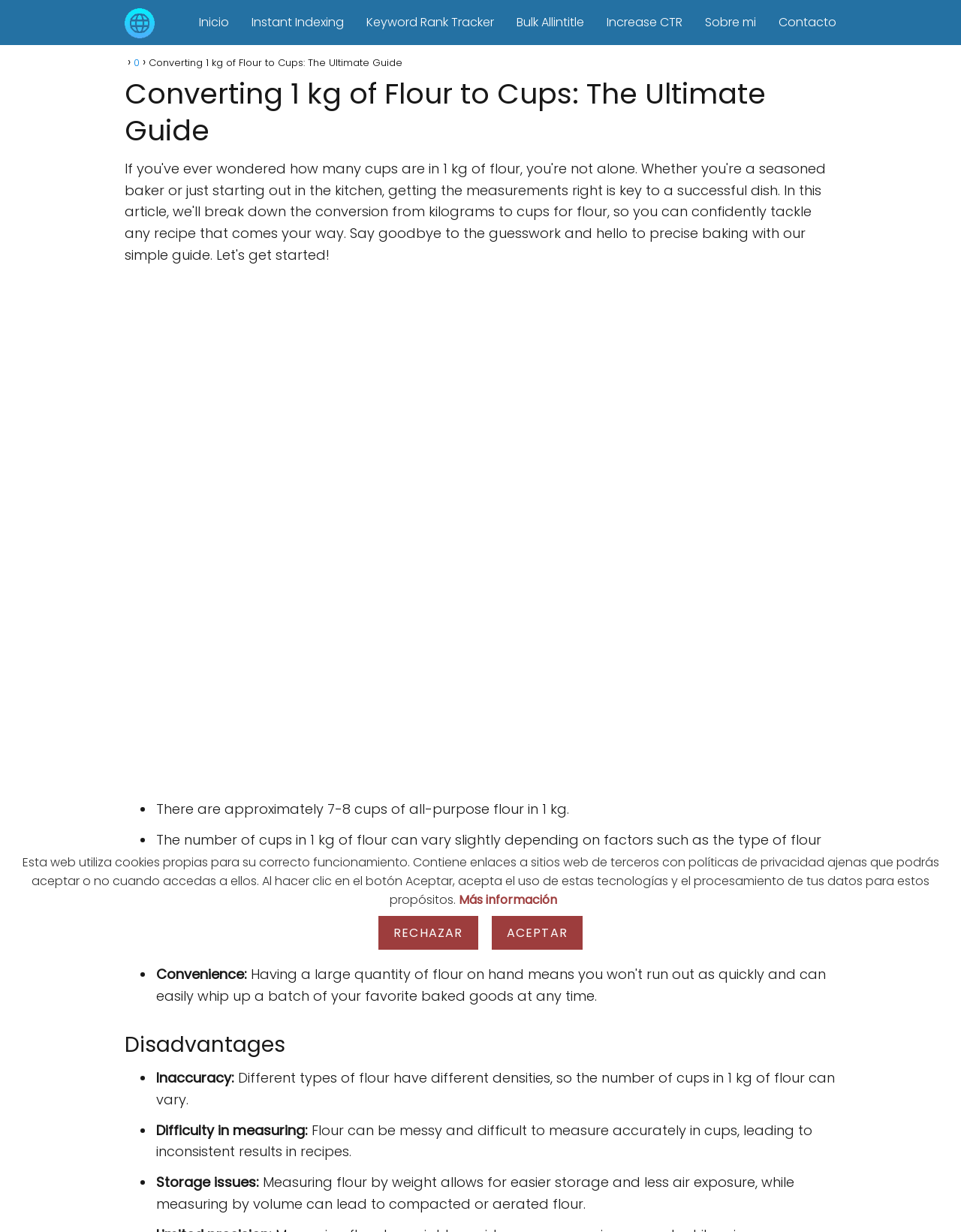Determine the bounding box of the UI element mentioned here: "1537". The coordinates must be in the format [left, top, right, bottom] with values ranging from 0 to 1.

None